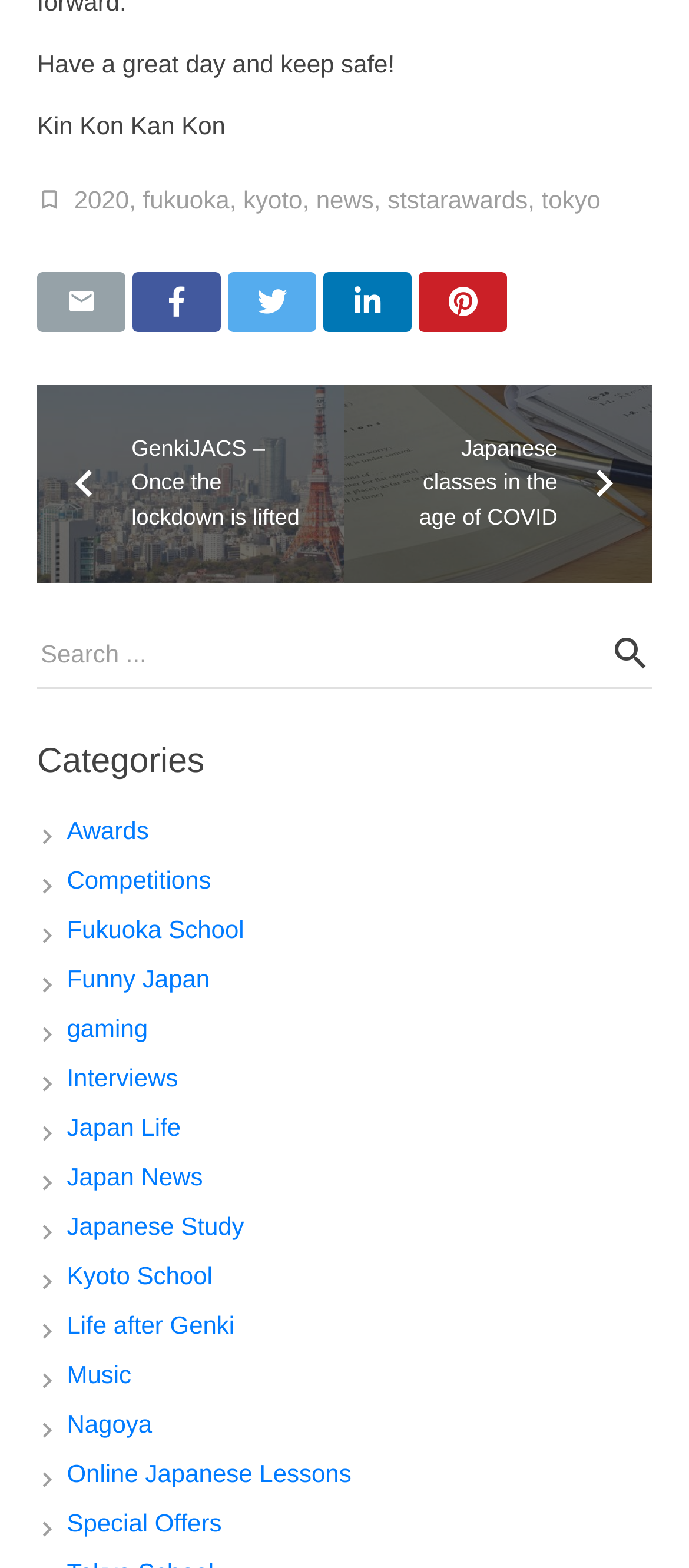Locate the bounding box coordinates of the segment that needs to be clicked to meet this instruction: "Search for something".

[0.054, 0.396, 0.946, 0.44]